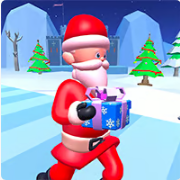Using the elements shown in the image, answer the question comprehensively: What is Santa Claus holding?

According to the caption, Santa Claus is joyfully running while holding a colorful gift box wrapped in festive paper, which is a key element of the holiday season.